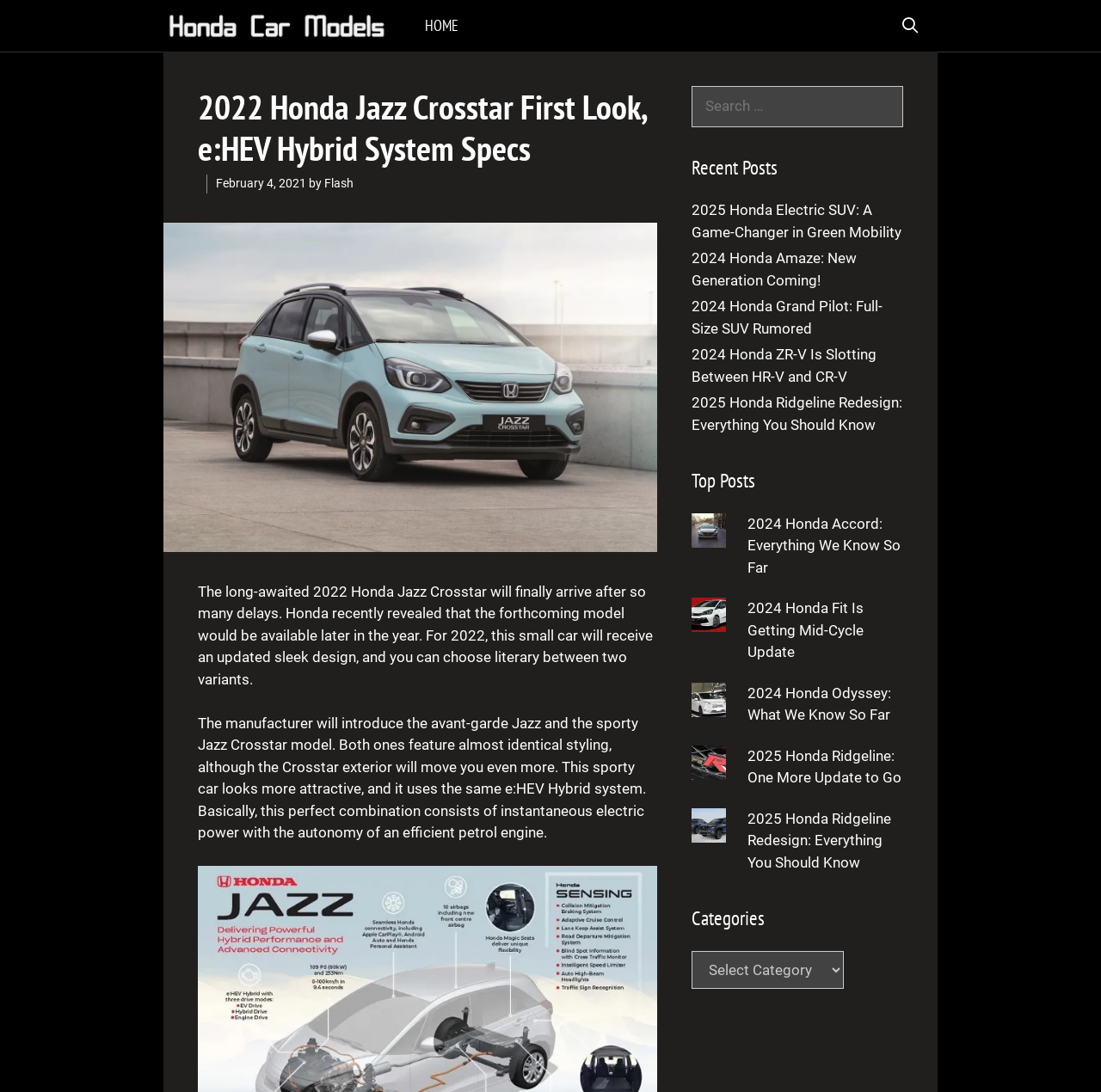Indicate the bounding box coordinates of the clickable region to achieve the following instruction: "Search for Honda car models."

[0.627, 0.08, 0.668, 0.115]